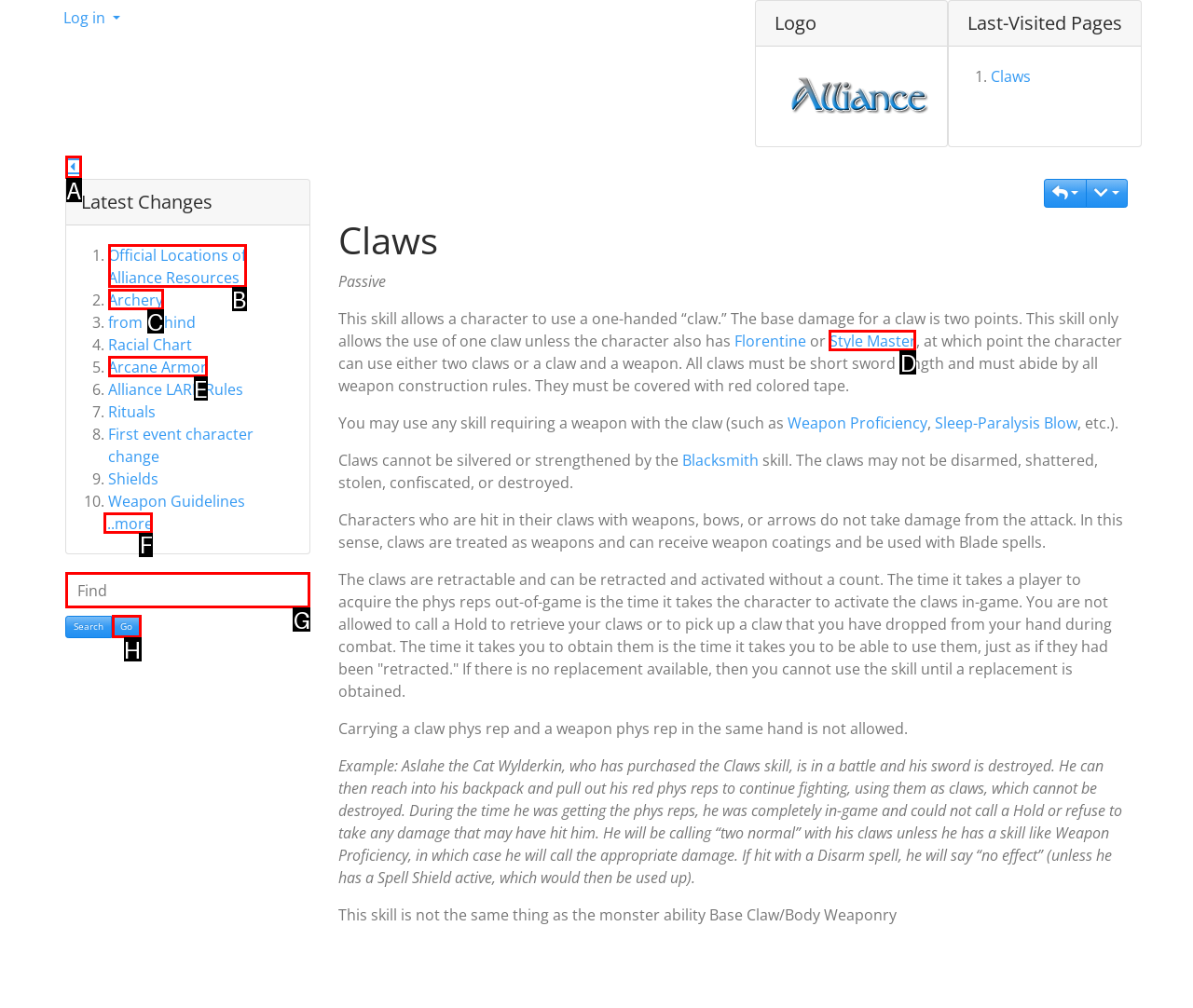Figure out which option to click to perform the following task: click on more
Provide the letter of the correct option in your response.

F